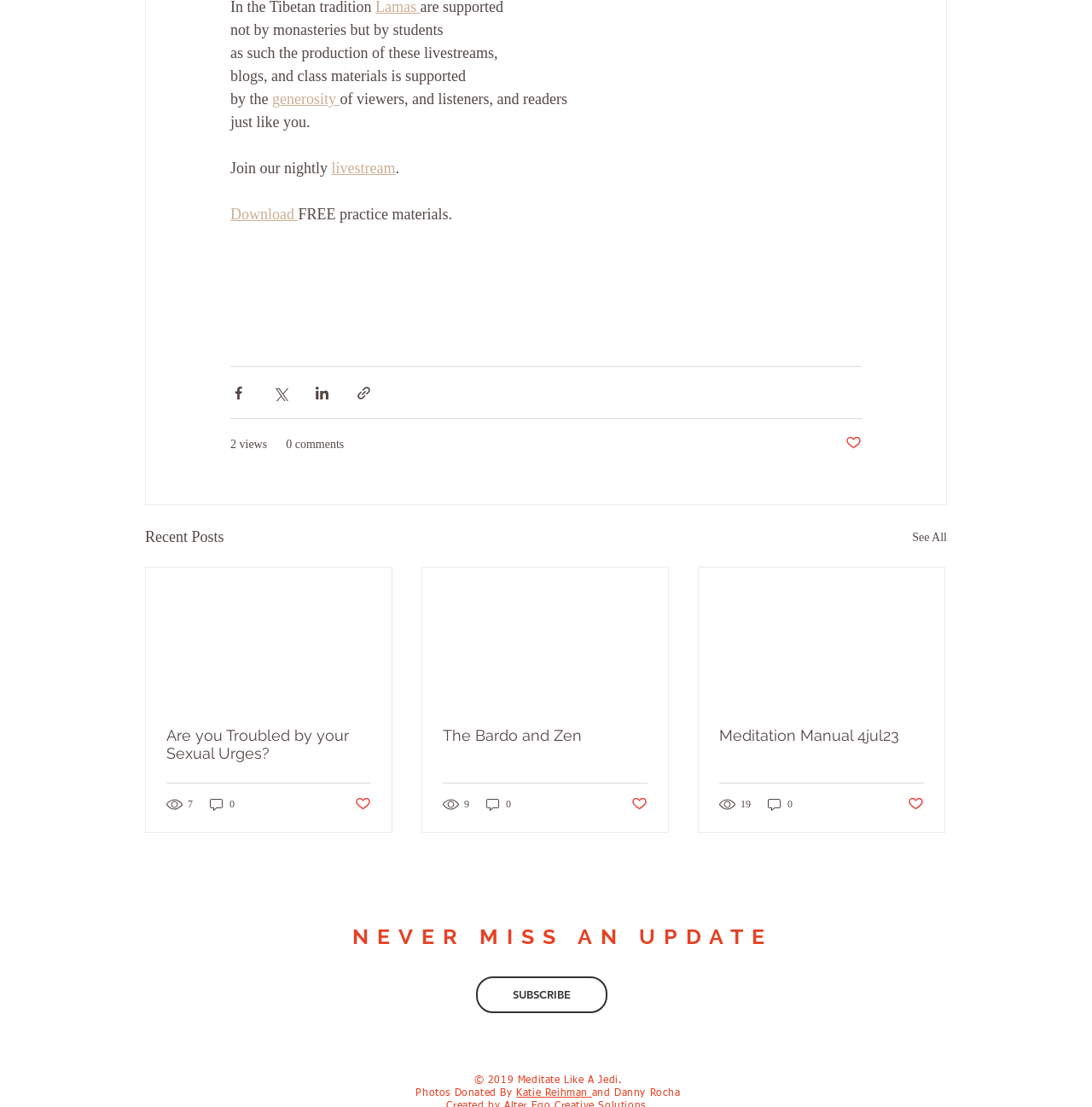What is the text of the heading above the Recent Posts section?
Carefully examine the image and provide a detailed answer to the question.

I looked for the heading element [270] above the Recent Posts section and found that its text is 'Recent Posts'.